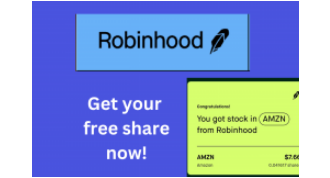Explain in detail what you see in the image.

The image features the Robinhood logo prominently at the top, showcasing the well-known trading platform. Below the logo, there’s a bright green certificate-style graphic that celebrates a promotional offer. The text inside the certificate reads "Congratulations! You got stock in (AMZN) from Robinhood!" indicating that users can receive a free share of stock as part of their registration or promotional deal. The background is a vibrant blue, with a bold call to action stating, “Get your free share now!” This engaging design is meant to attract potential users, highlighting the benefits of signing up for the Robinhood platform.